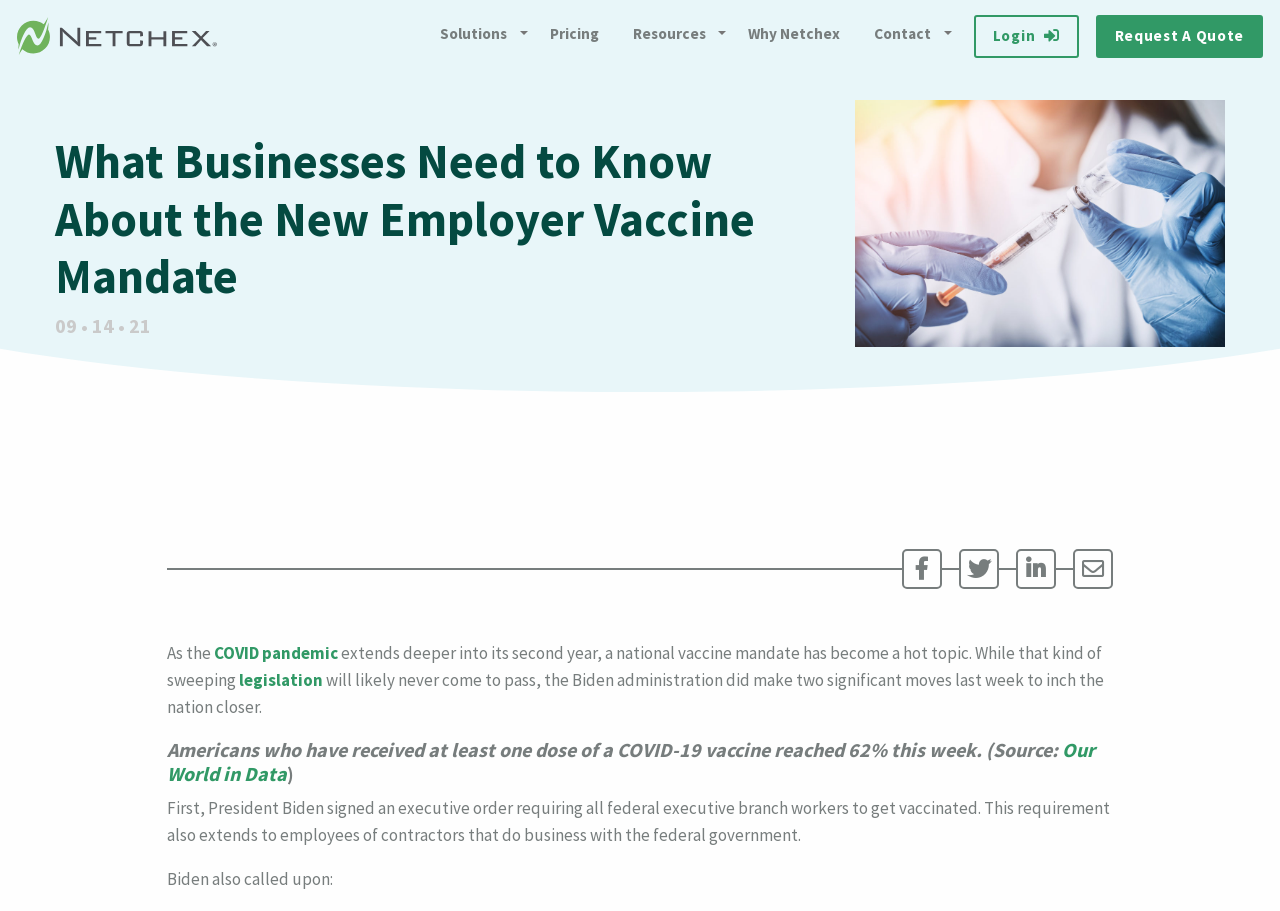Respond to the following question using a concise word or phrase: 
What is the percentage of Americans who have received at least one dose of a COVID-19 vaccine?

62%